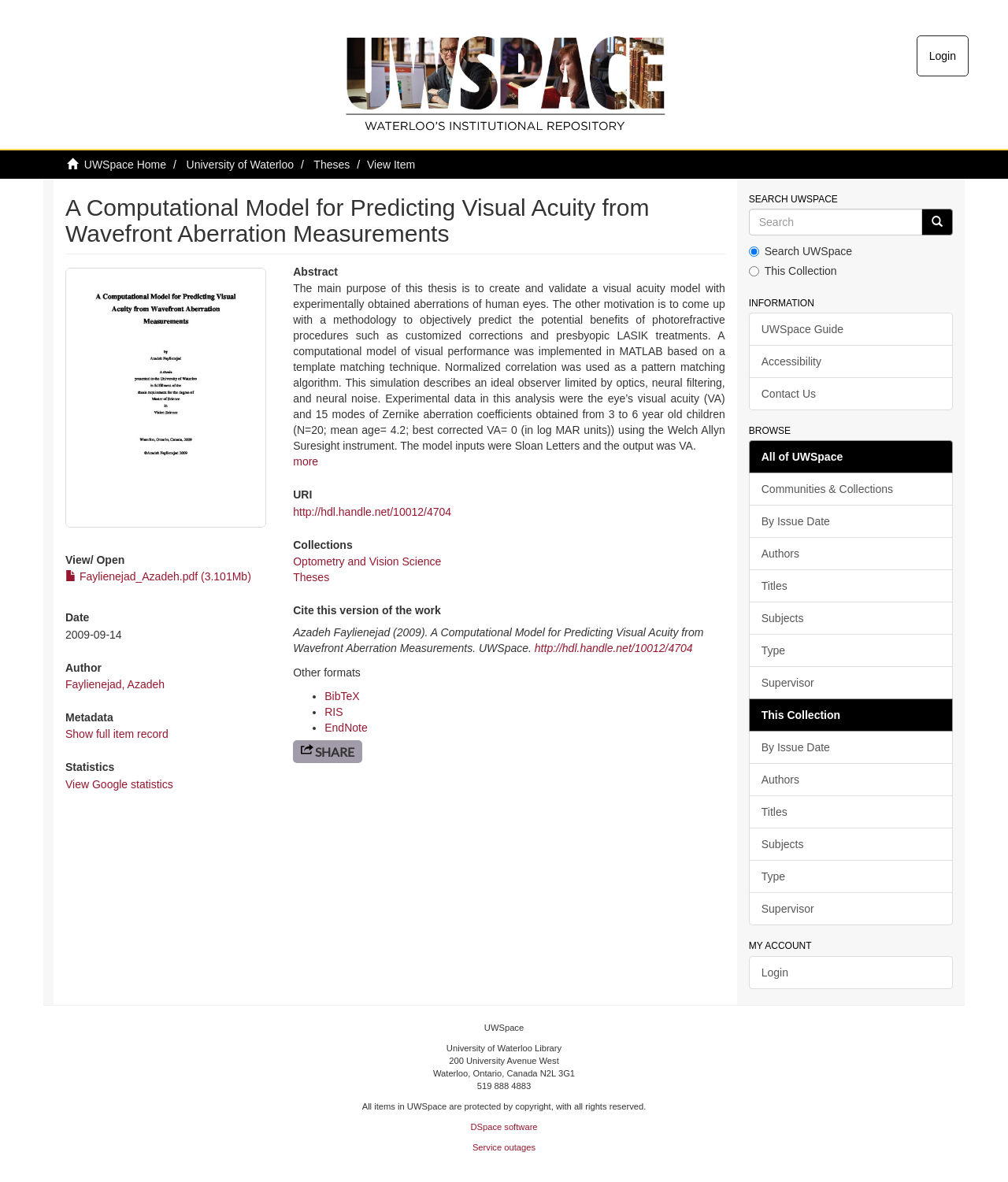Show the bounding box coordinates of the region that should be clicked to follow the instruction: "Cite this version of the work."

[0.291, 0.512, 0.719, 0.522]